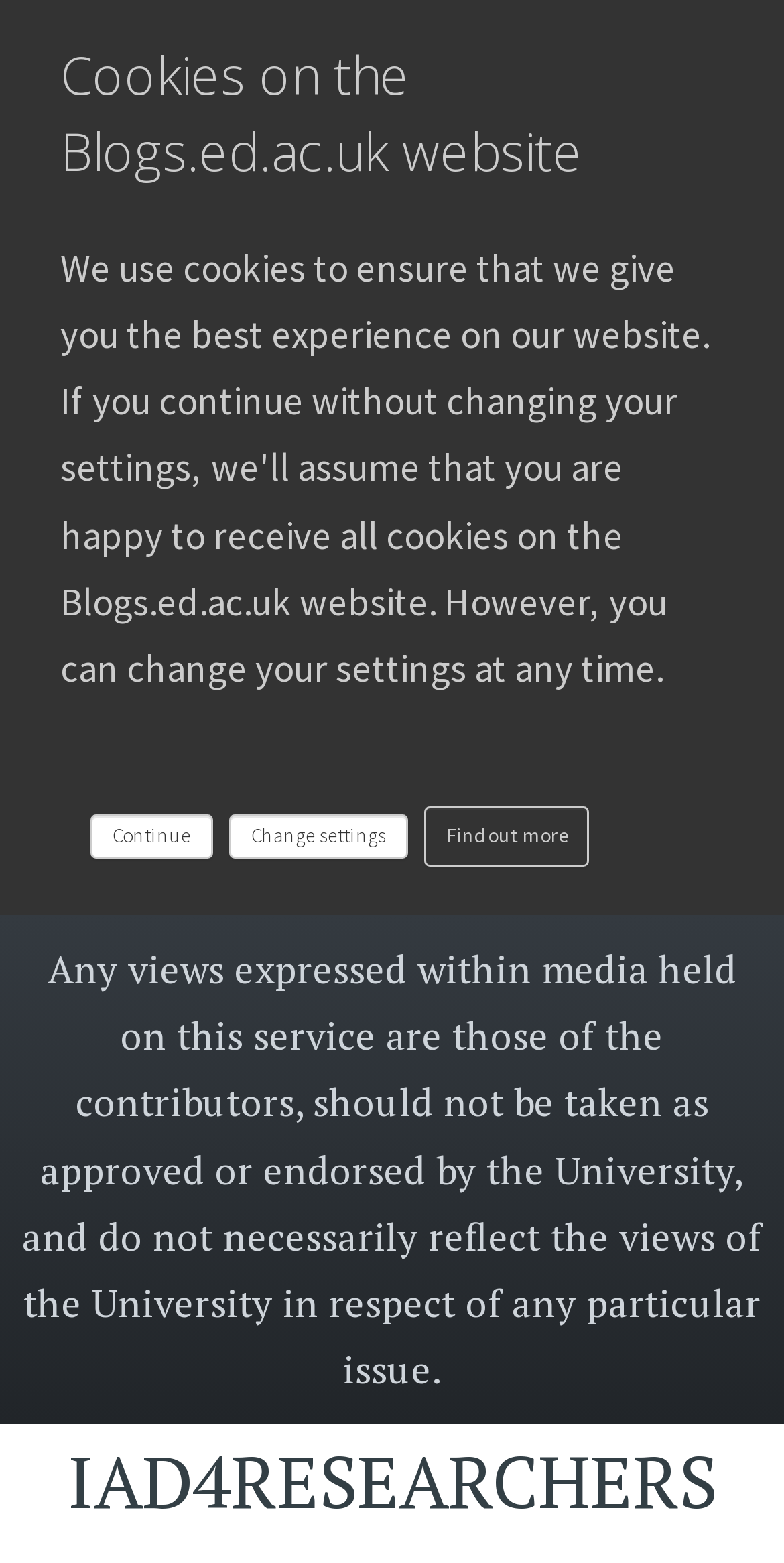From the webpage screenshot, predict the bounding box coordinates (top-left x, top-left y, bottom-right x, bottom-right y) for the UI element described here: Change settings

[0.292, 0.521, 0.521, 0.549]